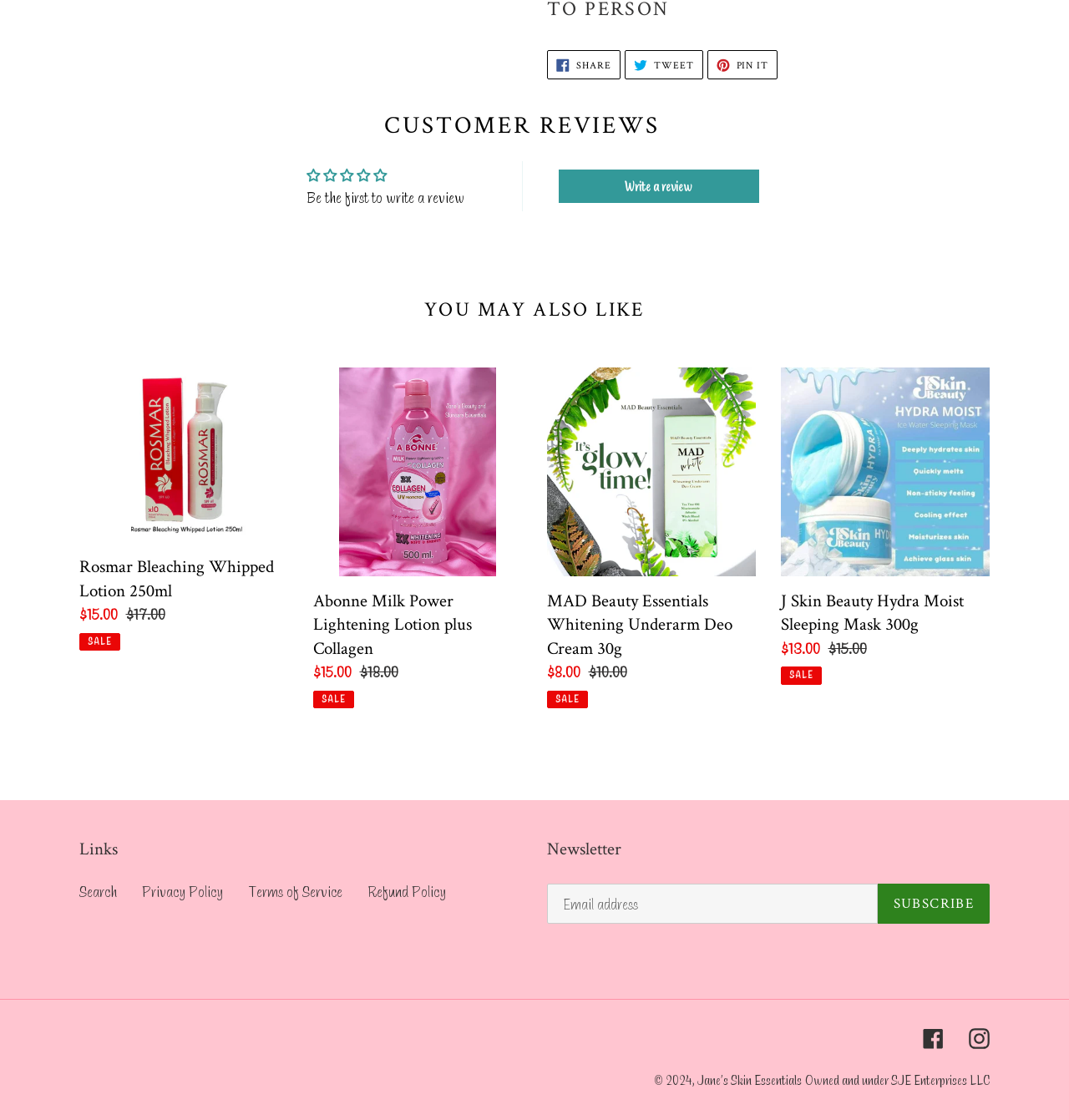What is the regular price of MAD Beauty Essentials Whitening Underarm Deo Cream?
Look at the image and respond to the question as thoroughly as possible.

I looked at the product description for MAD Beauty Essentials Whitening Underarm Deo Cream and found the regular price listed as $10.00, which is crossed out and replaced with the sale price of $8.00.